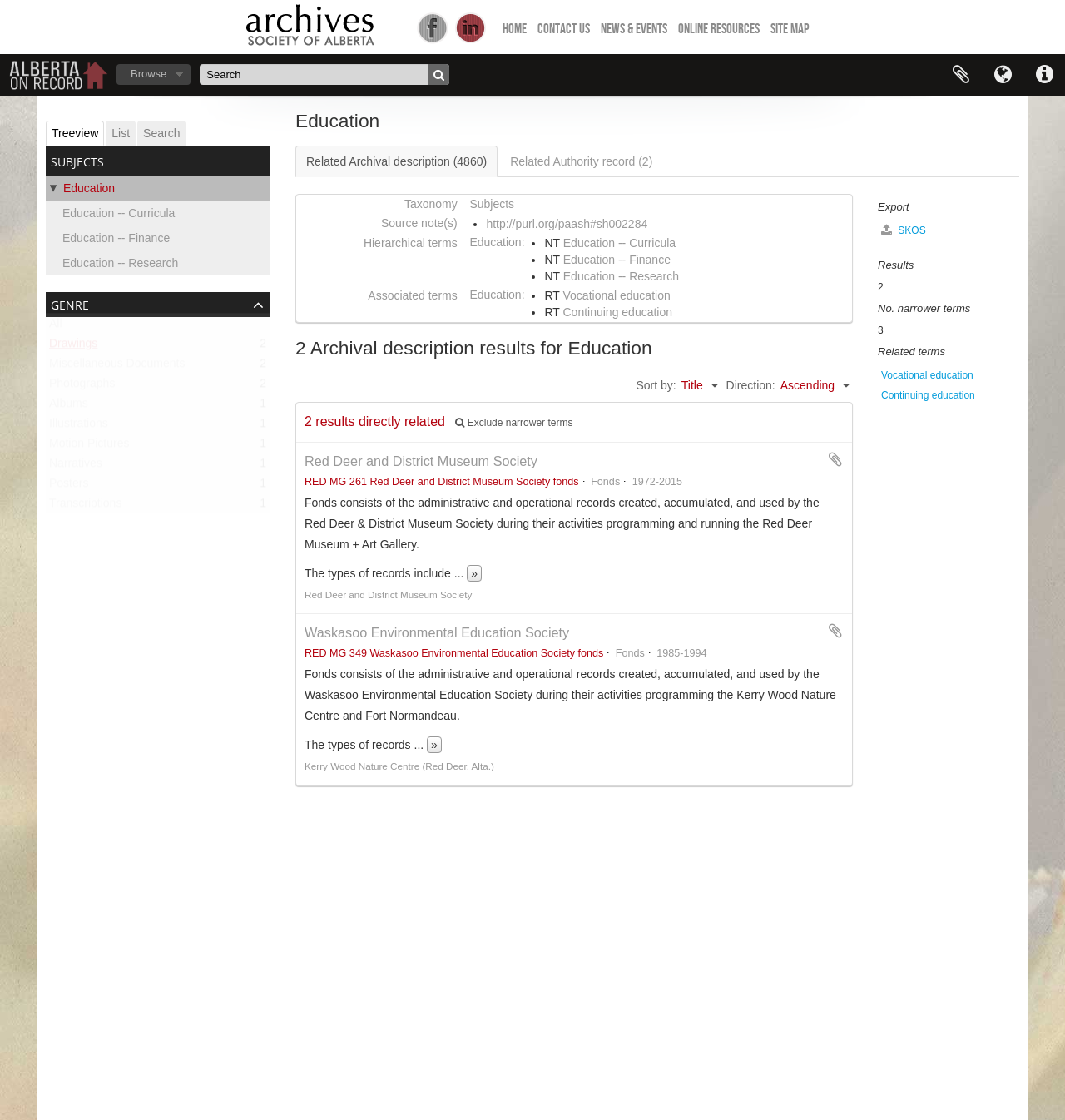What is the fonds name of the Red Deer and District Museum Society?
Please answer the question as detailed as possible.

The question asks for the fonds name of the Red Deer and District Museum Society, which can be found in the article section of the webpage, specifically in the text 'RED MG 261 Red Deer and District Museum Society fonds'.